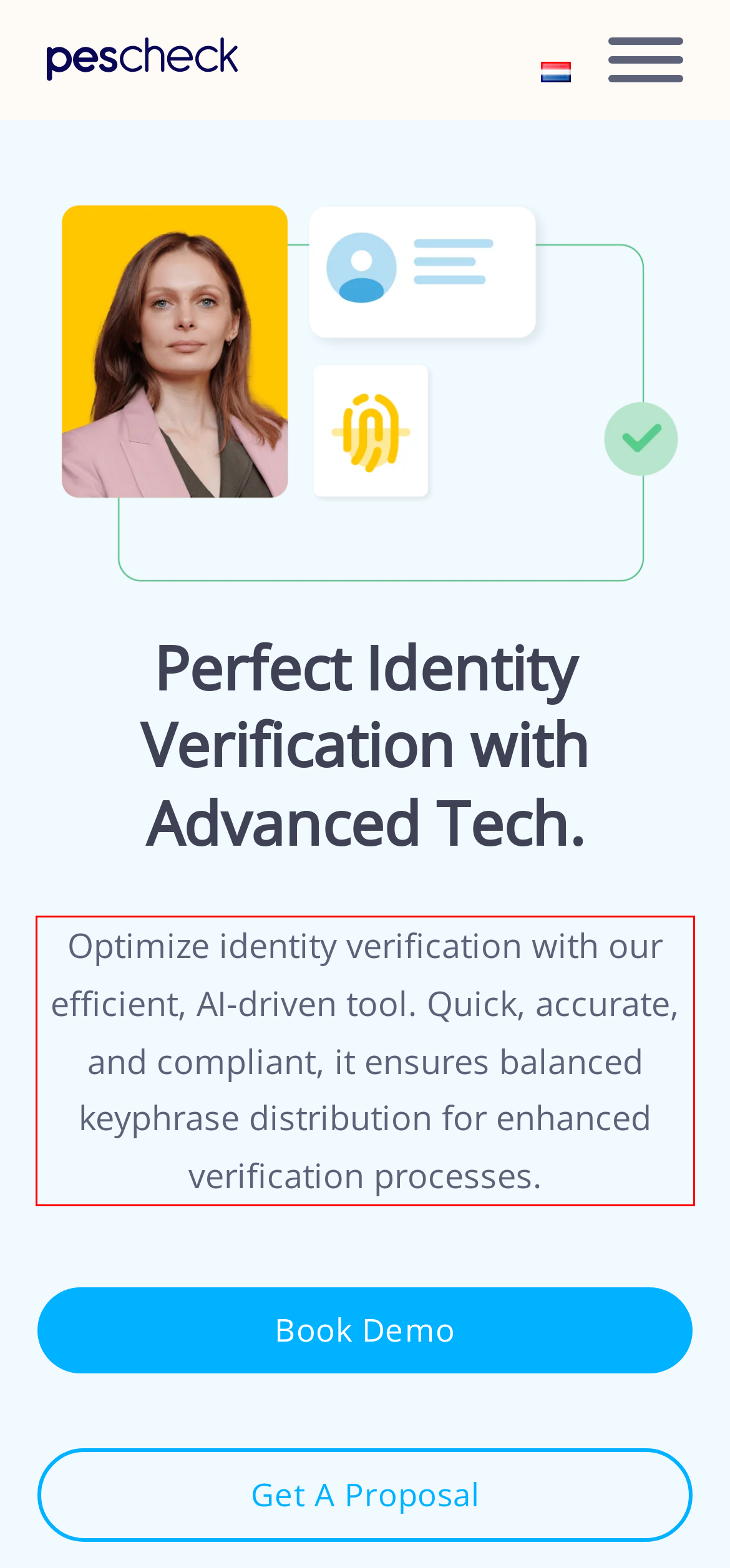Examine the webpage screenshot and use OCR to obtain the text inside the red bounding box.

Optimize identity verification with our efficient, AI-driven tool. Quick, accurate, and compliant, it ensures balanced keyphrase distribution for enhanced verification processes.